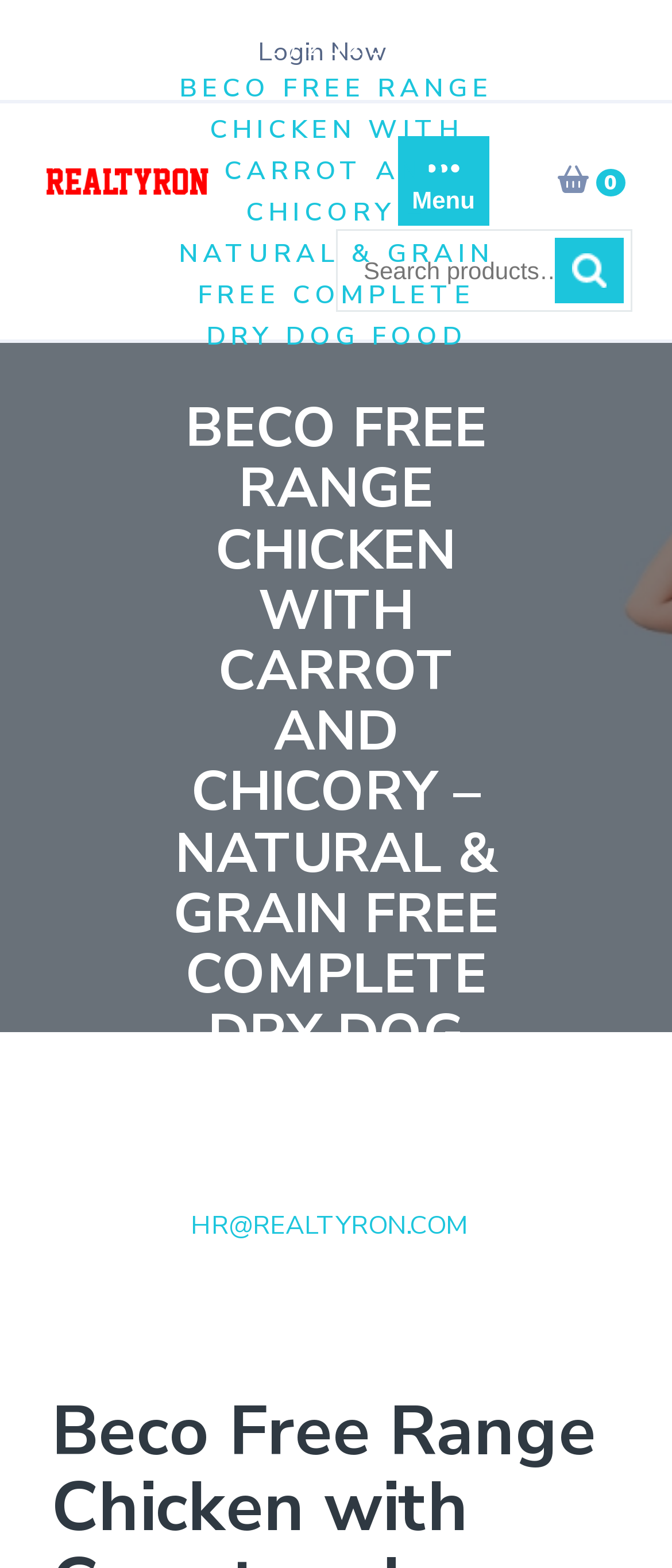Extract the main title from the webpage and generate its text.

Beco Free Range Chicken with Carrot and Chicory – Natural & Grain Free Complete Dry Dog Food